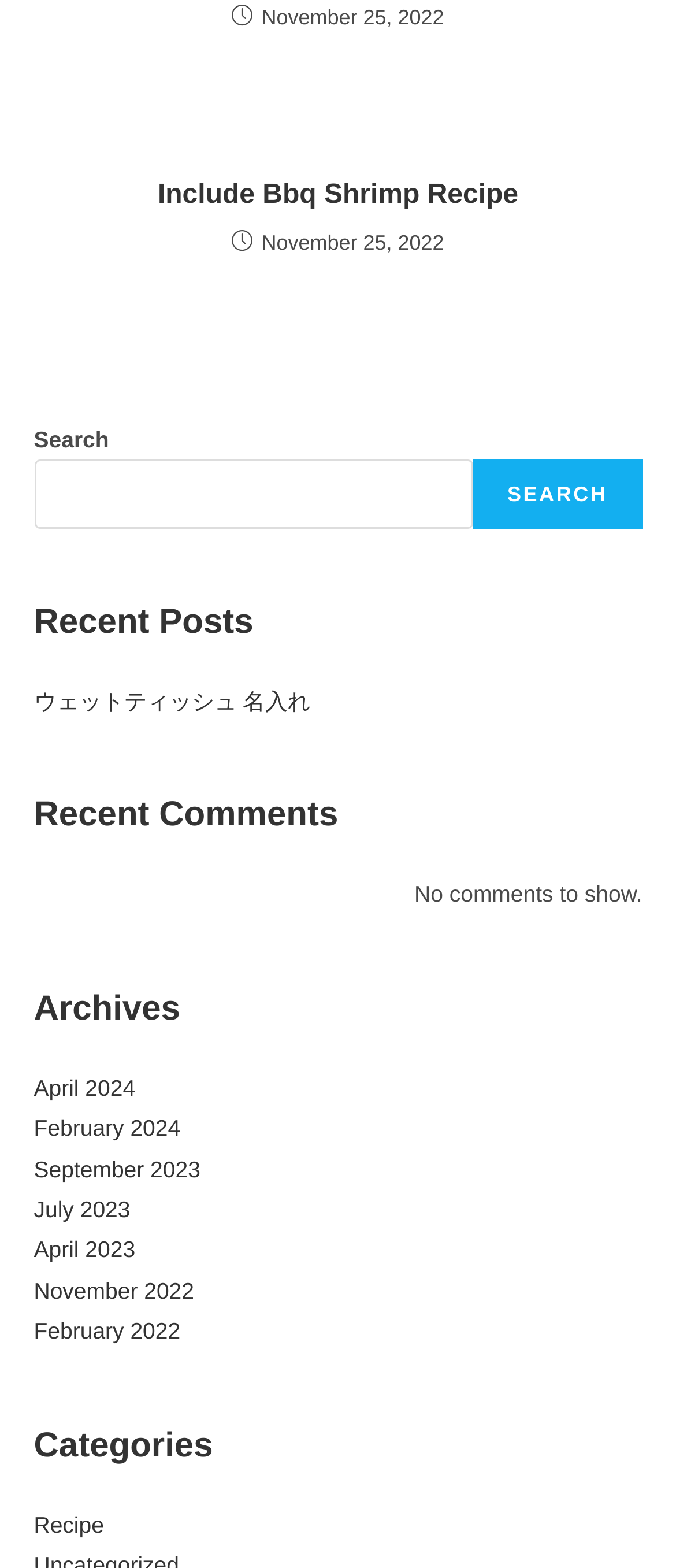What is the purpose of the search box?
Please provide a single word or phrase in response based on the screenshot.

To search the website